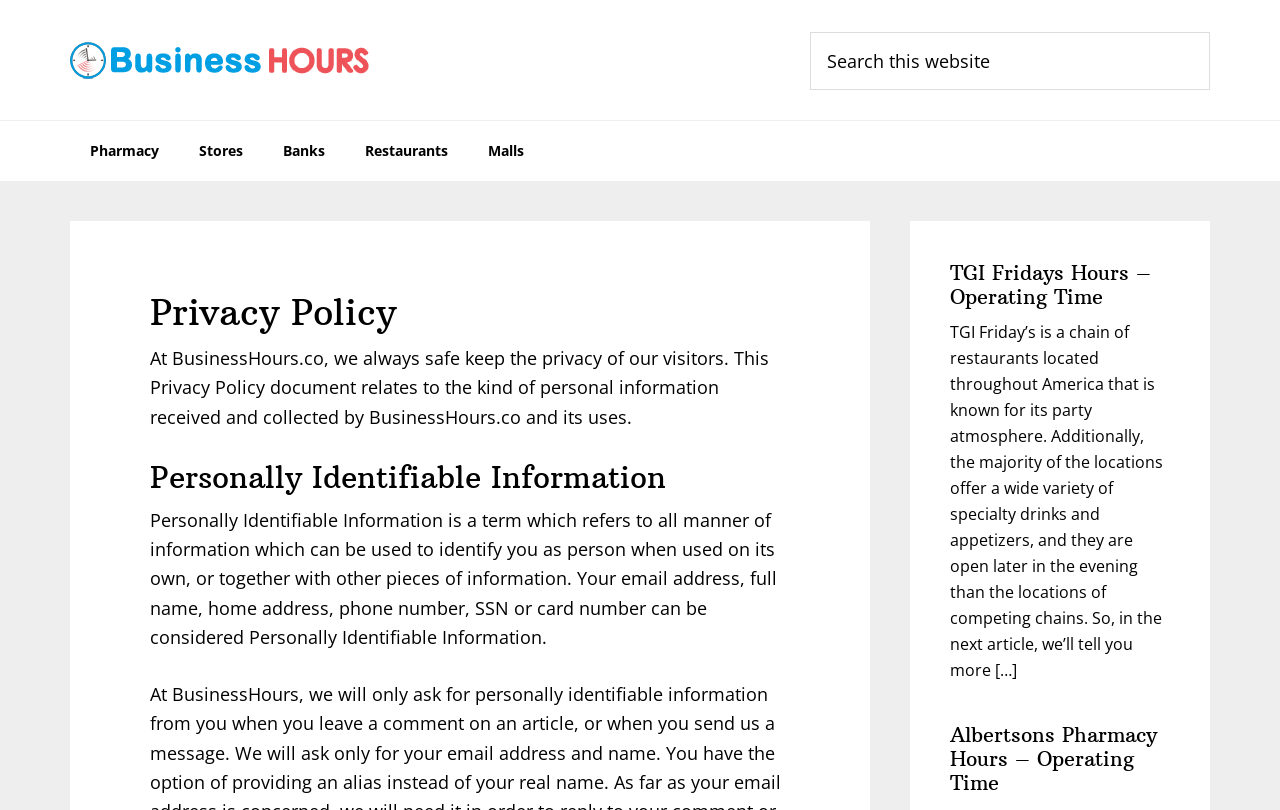What is the purpose of BusinessHours.co?
Using the image, provide a detailed and thorough answer to the question.

Based on the webpage's content, specifically the paragraph that starts with 'At BusinessHours.co, we always safe keep the privacy of our visitors...', it can be inferred that the purpose of BusinessHours.co is to safe keep the privacy of its visitors.